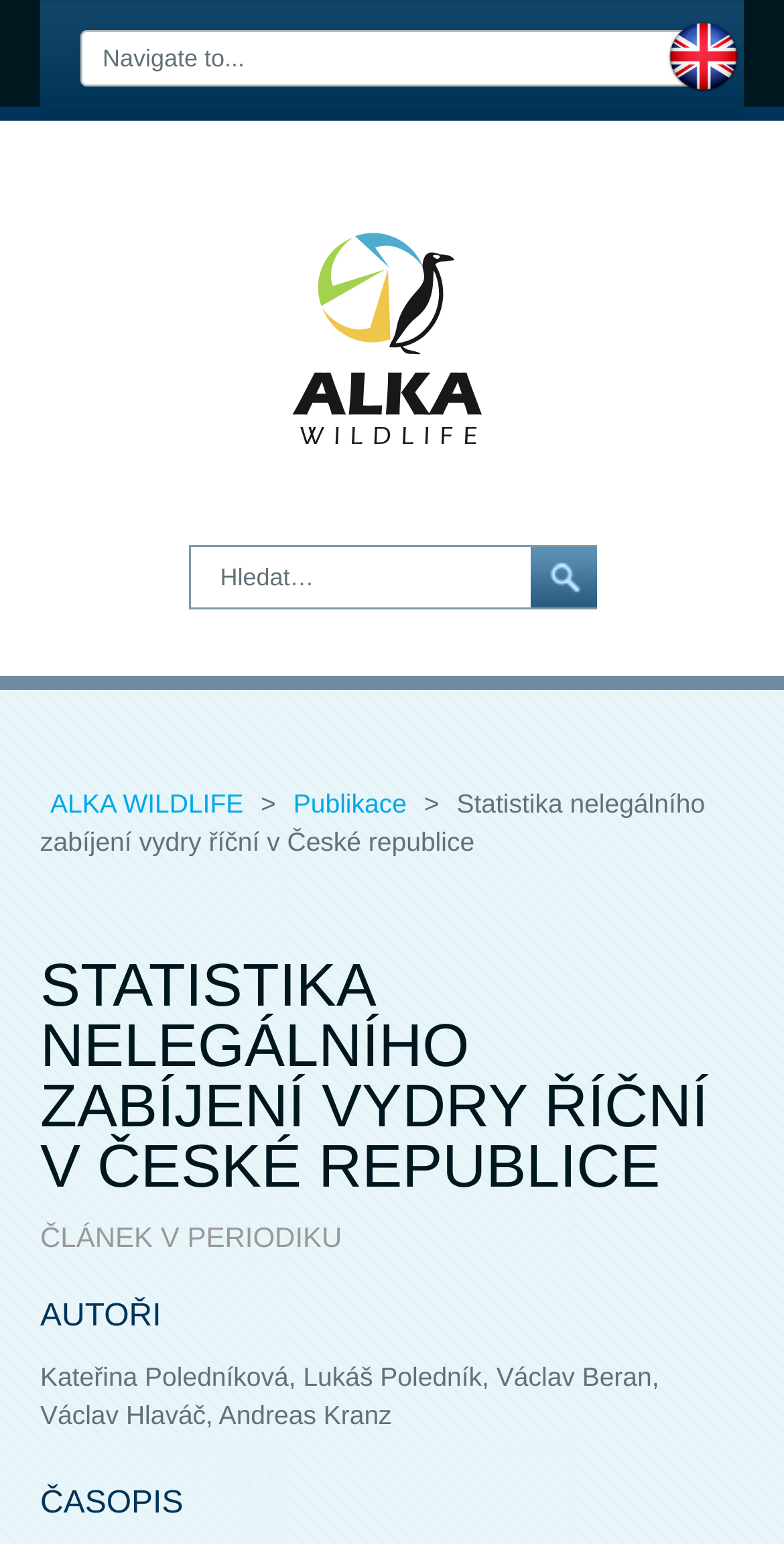How many authors are listed?
Please provide a single word or phrase as the answer based on the screenshot.

5